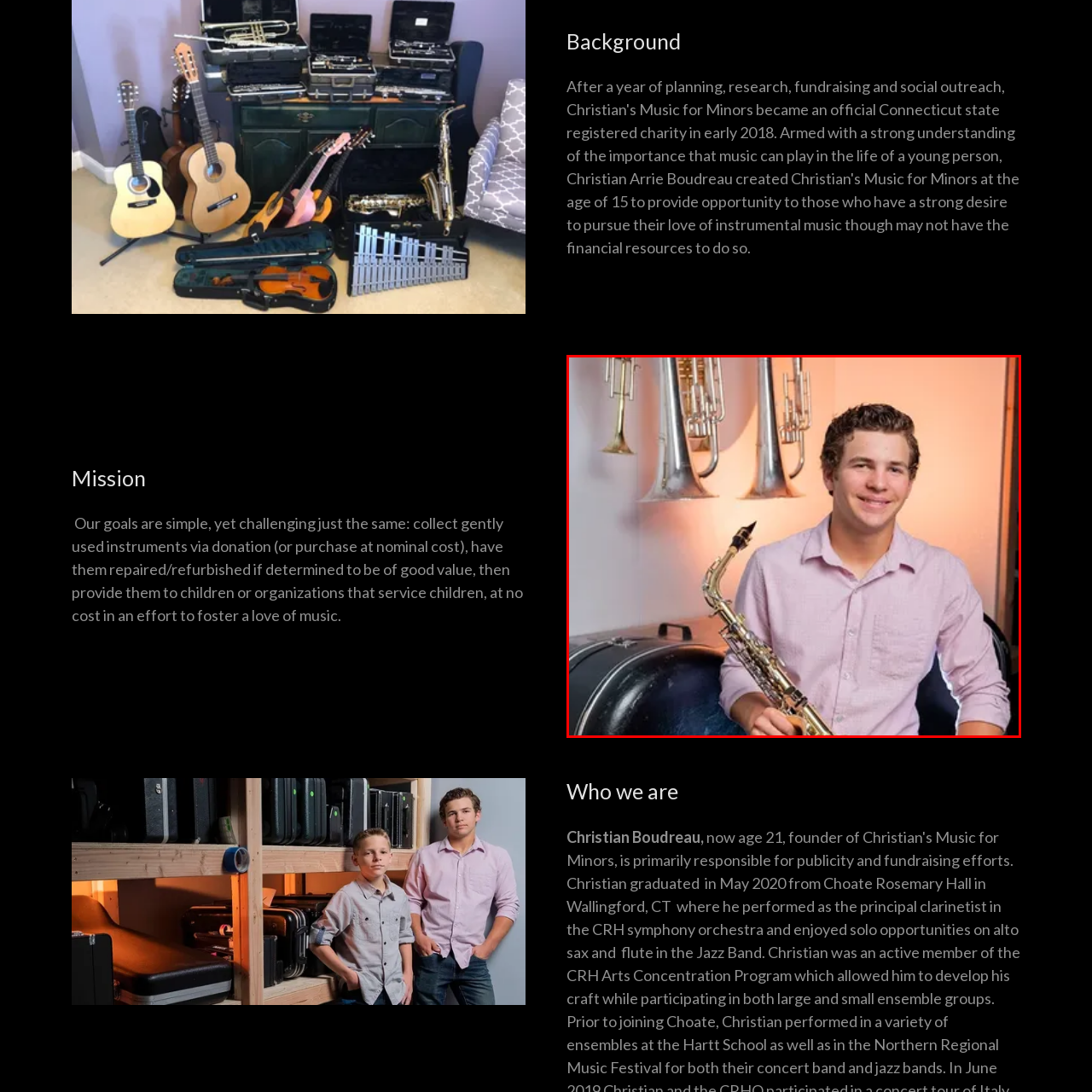What color is the man's shirt?
Focus on the image highlighted by the red bounding box and deliver a thorough explanation based on what you see.

The man is wearing a light pink collared shirt, which is a distinctive feature of his attire. The shirt contrasts nicely with his dark curly hair, adding to the overall aesthetic of the image.